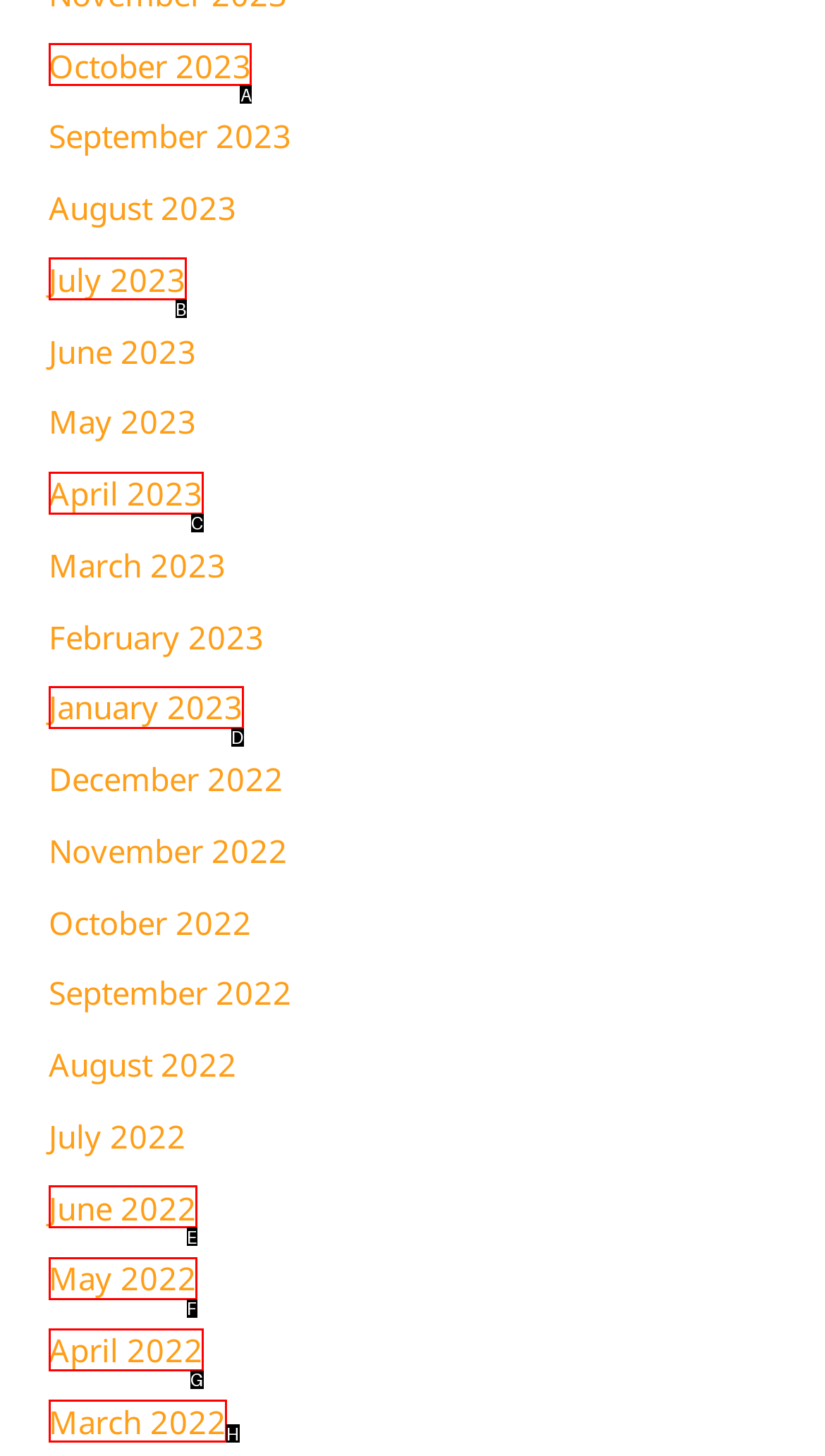For the instruction: view October 2023, which HTML element should be clicked?
Respond with the letter of the appropriate option from the choices given.

A